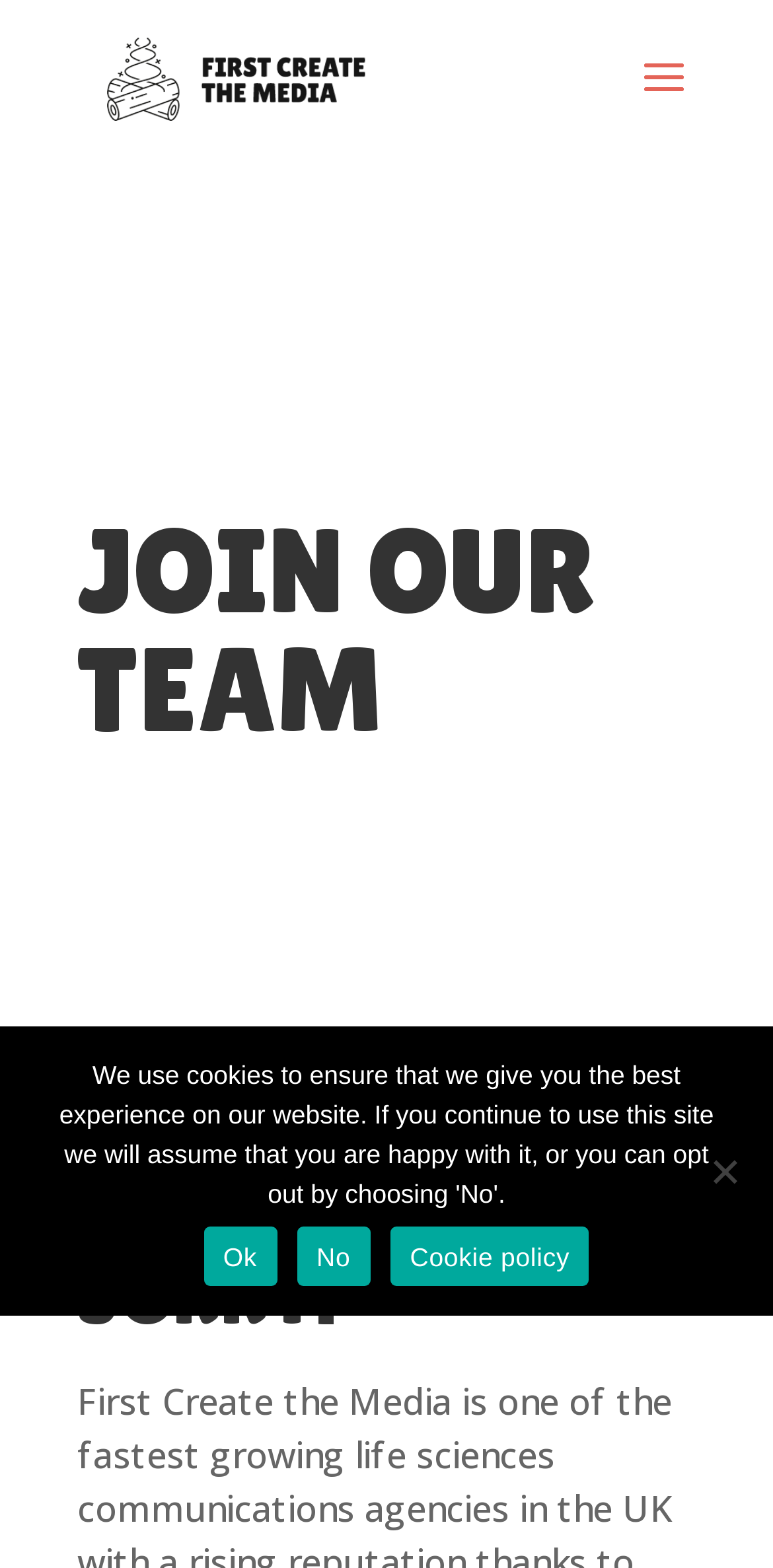Analyze the image and answer the question with as much detail as possible: 
What is the name of the company?

The company name can be found in the link element with the text 'First Create The Media' at the top of the page, which is also accompanied by an image with the same name.